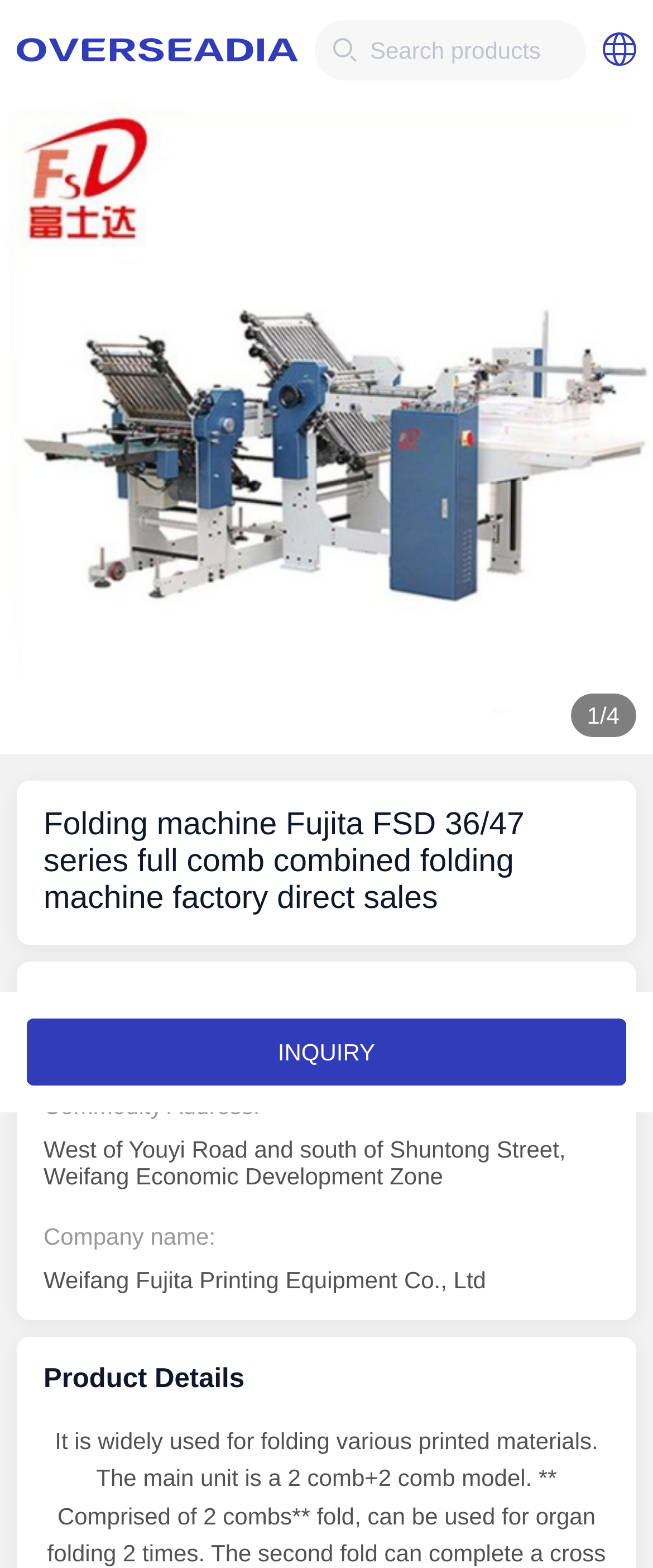What is the product category?
Using the screenshot, give a one-word or short phrase answer.

Machinery industry